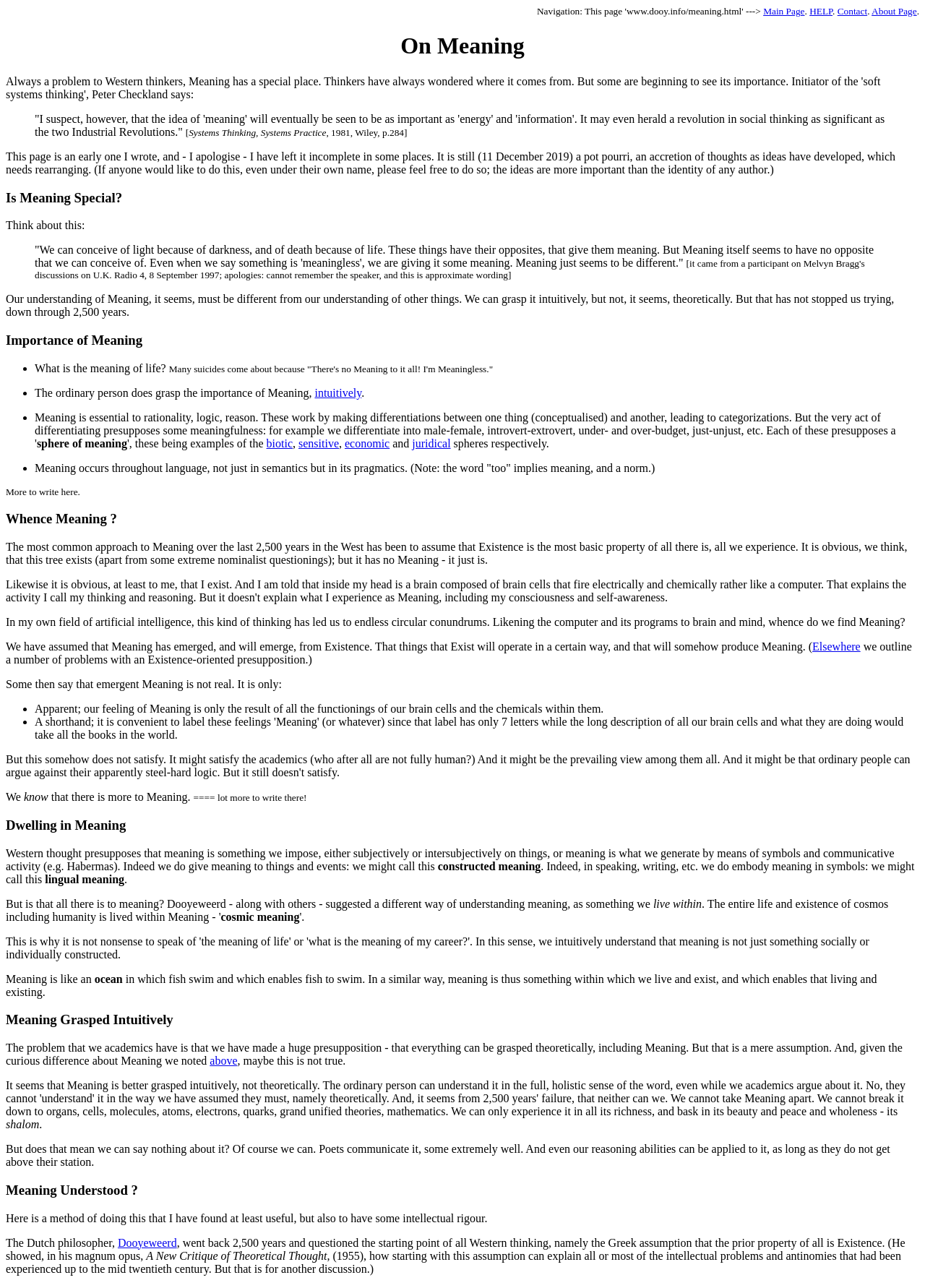Please answer the following question using a single word or phrase: 
What is the author's approach to understanding meaning?

Intuitive and theoretical